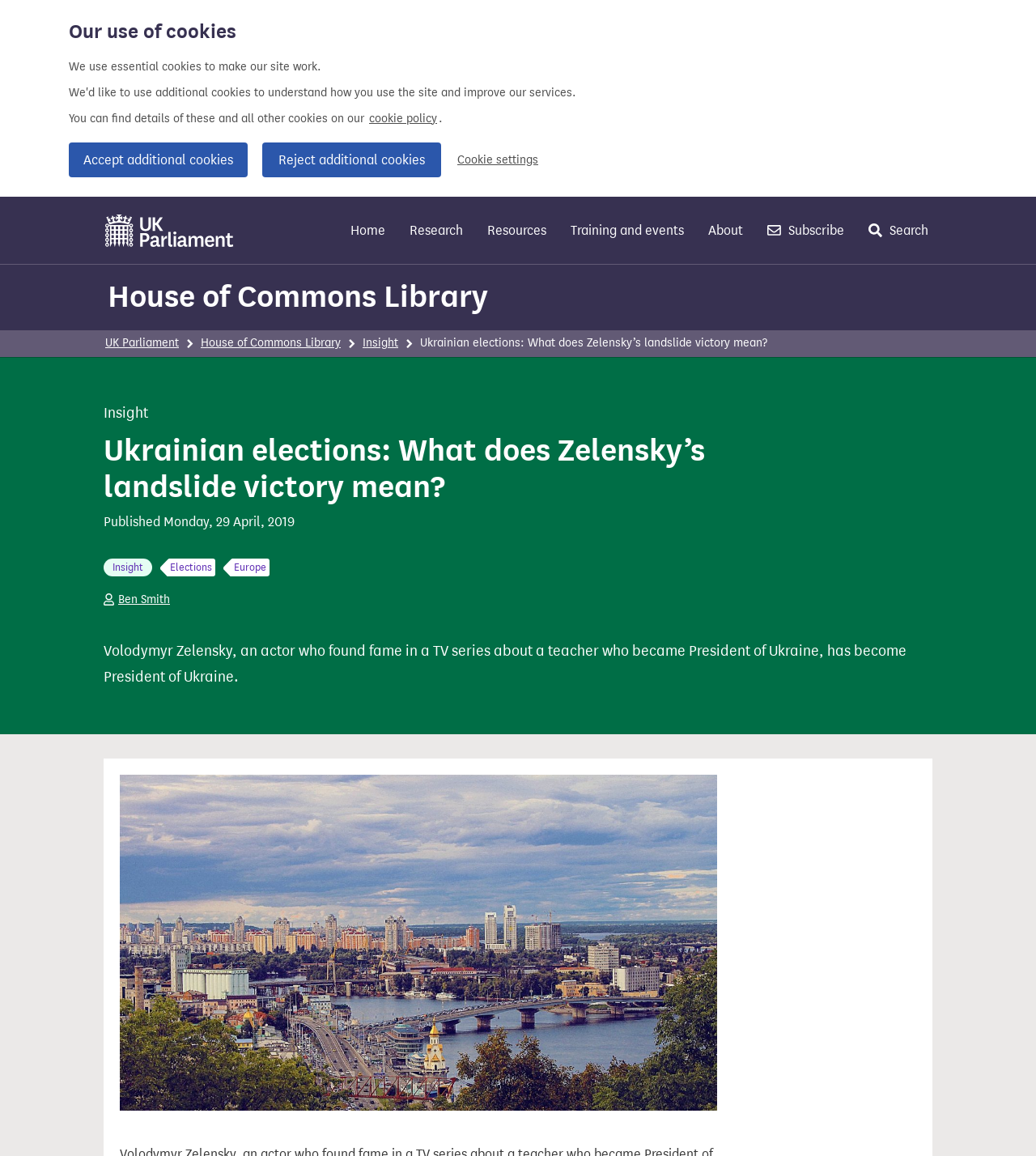What is the name of the library that published this article?
Please answer the question with a detailed and comprehensive explanation.

The answer can be found in the navigation element that displays the breadcrumb menu, which shows the path 'UK Parliament > House of Commons Library > Insight'. This indicates that the article was published by the House of Commons Library.